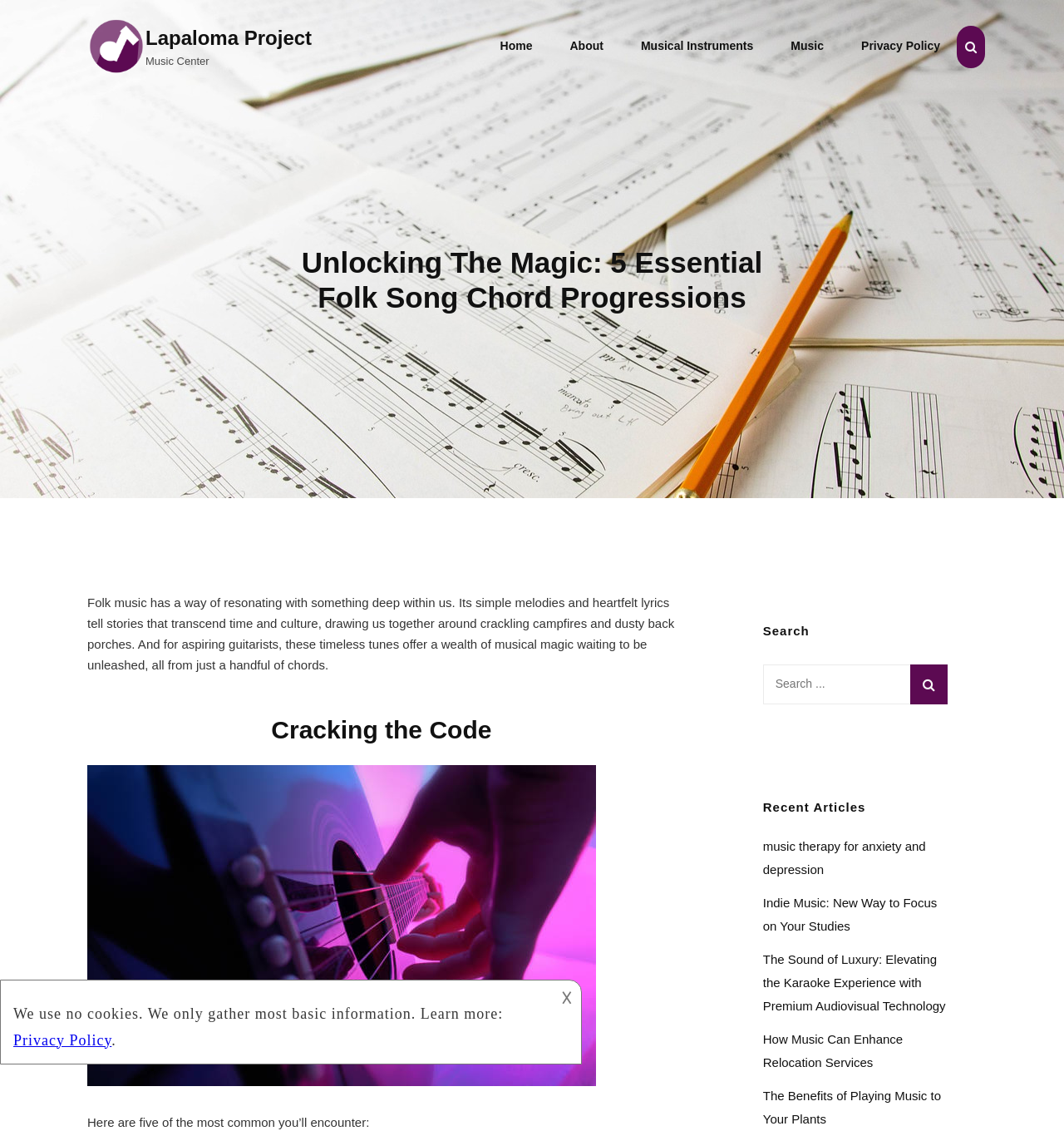Given the element description, predict the bounding box coordinates in the format (top-left x, top-left y, bottom-right x, bottom-right y), using floating point numbers between 0 and 1: parent_node: Lapaloma Project

[0.082, 0.015, 0.137, 0.067]